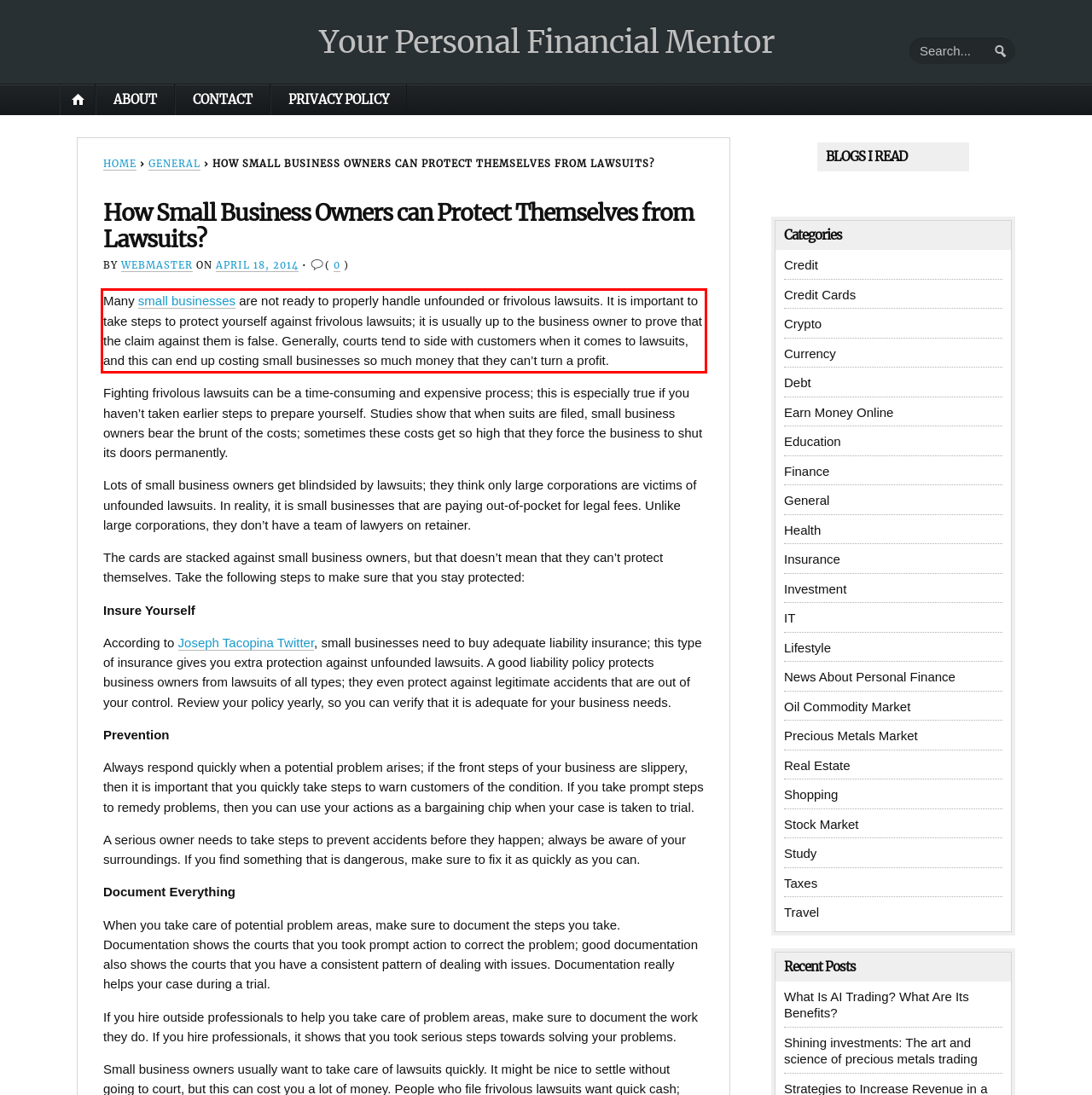You have a screenshot of a webpage with a UI element highlighted by a red bounding box. Use OCR to obtain the text within this highlighted area.

Many small businesses are not ready to properly handle unfounded or frivolous lawsuits. It is important to take steps to protect yourself against frivolous lawsuits; it is usually up to the business owner to prove that the claim against them is false. Generally, courts tend to side with customers when it comes to lawsuits, and this can end up costing small businesses so much money that they can’t turn a profit.